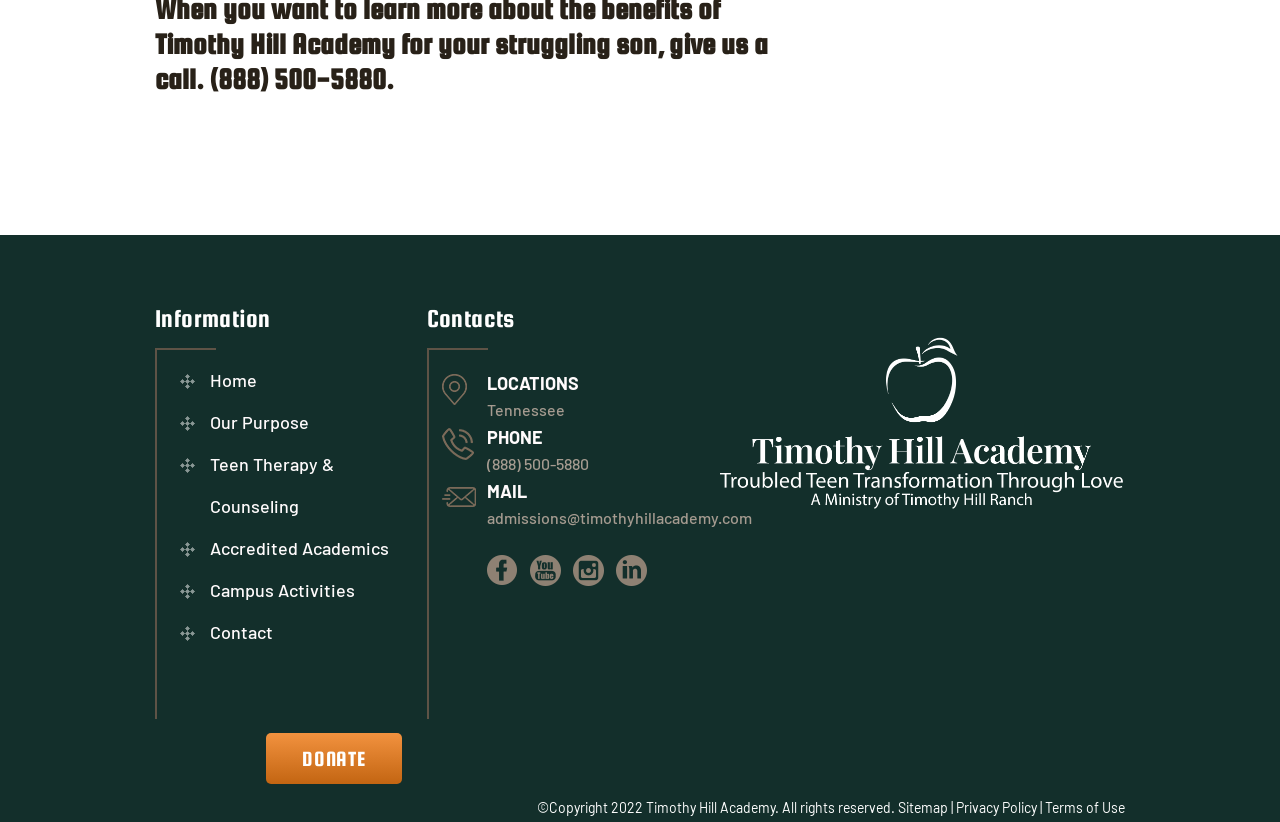Identify the bounding box coordinates of the clickable region required to complete the instruction: "go to home page". The coordinates should be given as four float numbers within the range of 0 and 1, i.e., [left, top, right, bottom].

[0.164, 0.449, 0.201, 0.475]